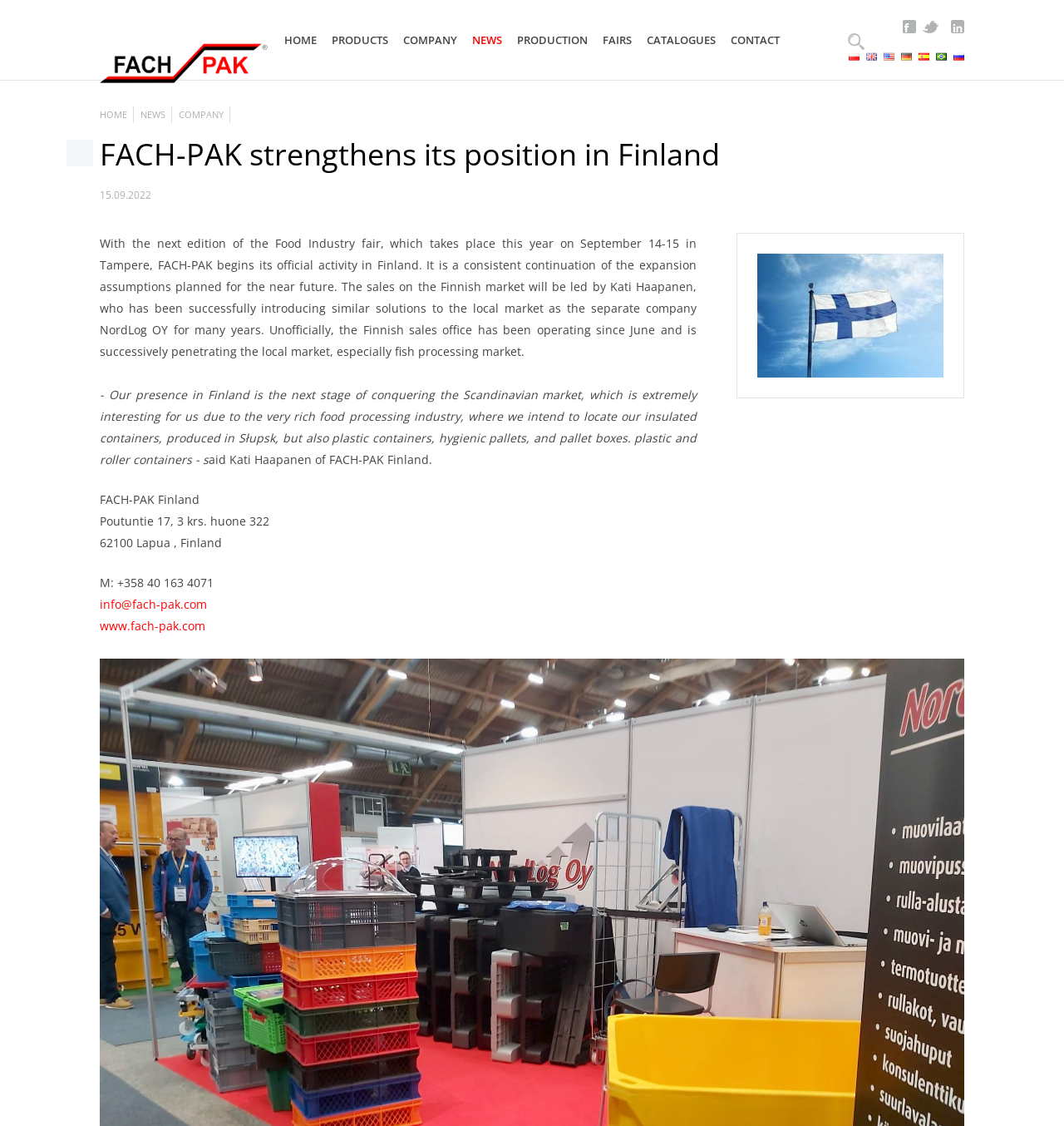What is FACH-PAK's new market?
Using the information presented in the image, please offer a detailed response to the question.

Based on the webpage content, FACH-PAK is strengthening its position in Finland, which implies that Finland is a new market for the company.